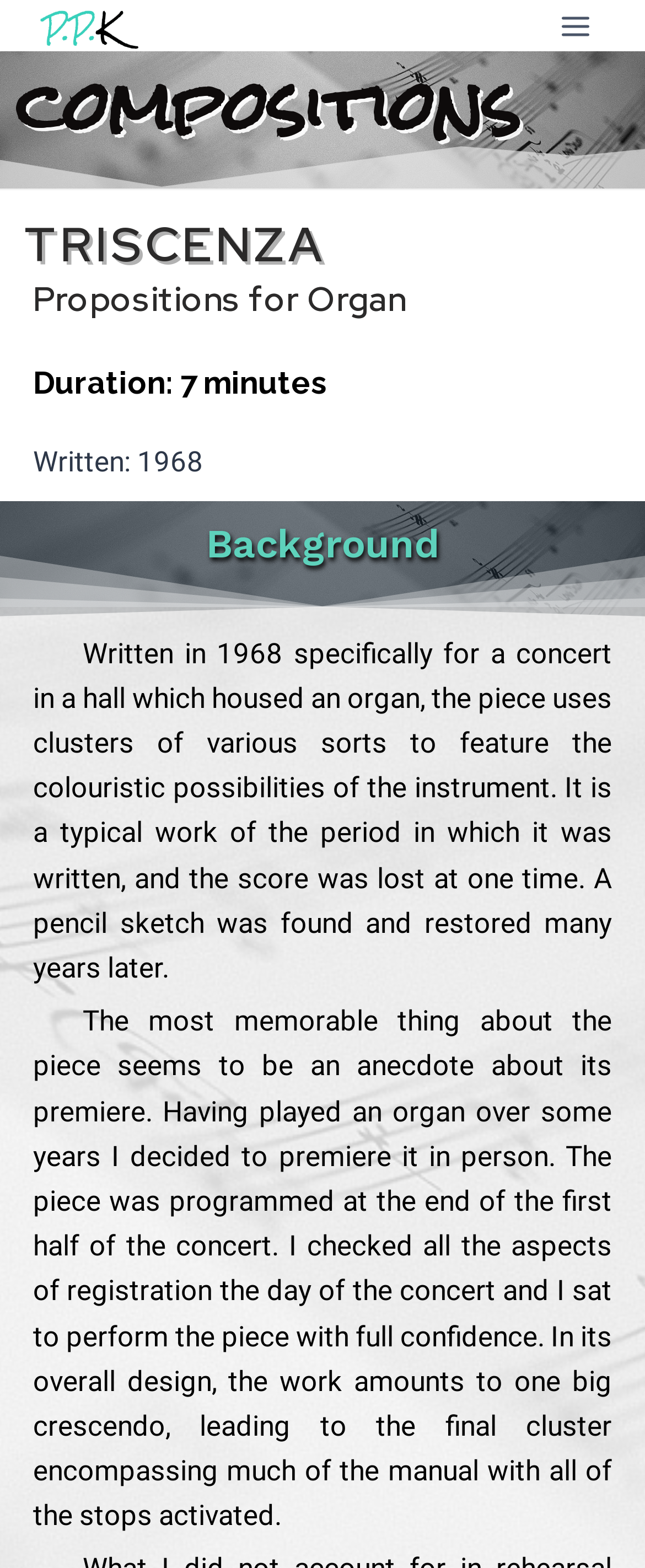Produce a meticulous description of the webpage.

The webpage is about a musical composition called "Triscenza" by Peter Paul Koprowski. At the top left corner, there is a site icon, which is a small image. On the top right corner, there is an "Open menu" button. 

Below the site icon, there are four headings in a row, which are "compositions", "TRISCENZA", "Propositions for Organ", and "Duration: 7 minutes". The "TRISCENZA" heading is the largest and most prominent one. 

Underneath these headings, there is a line of text that reads "Written: 1968". Below this text, there is a heading that says "Background". 

The main content of the webpage is a paragraph of text that describes the composition "Triscenza". It explains that the piece was written in 1968 for a concert featuring an organ, and it uses clusters to showcase the instrument's coloristic possibilities. The text also mentions that the score was lost and later restored from a pencil sketch.

Below this paragraph, there is another paragraph of text that shares an anecdote about the premiere of the piece. It tells the story of the composer's experience performing the piece for the first time, and how it builds up to a final climax.